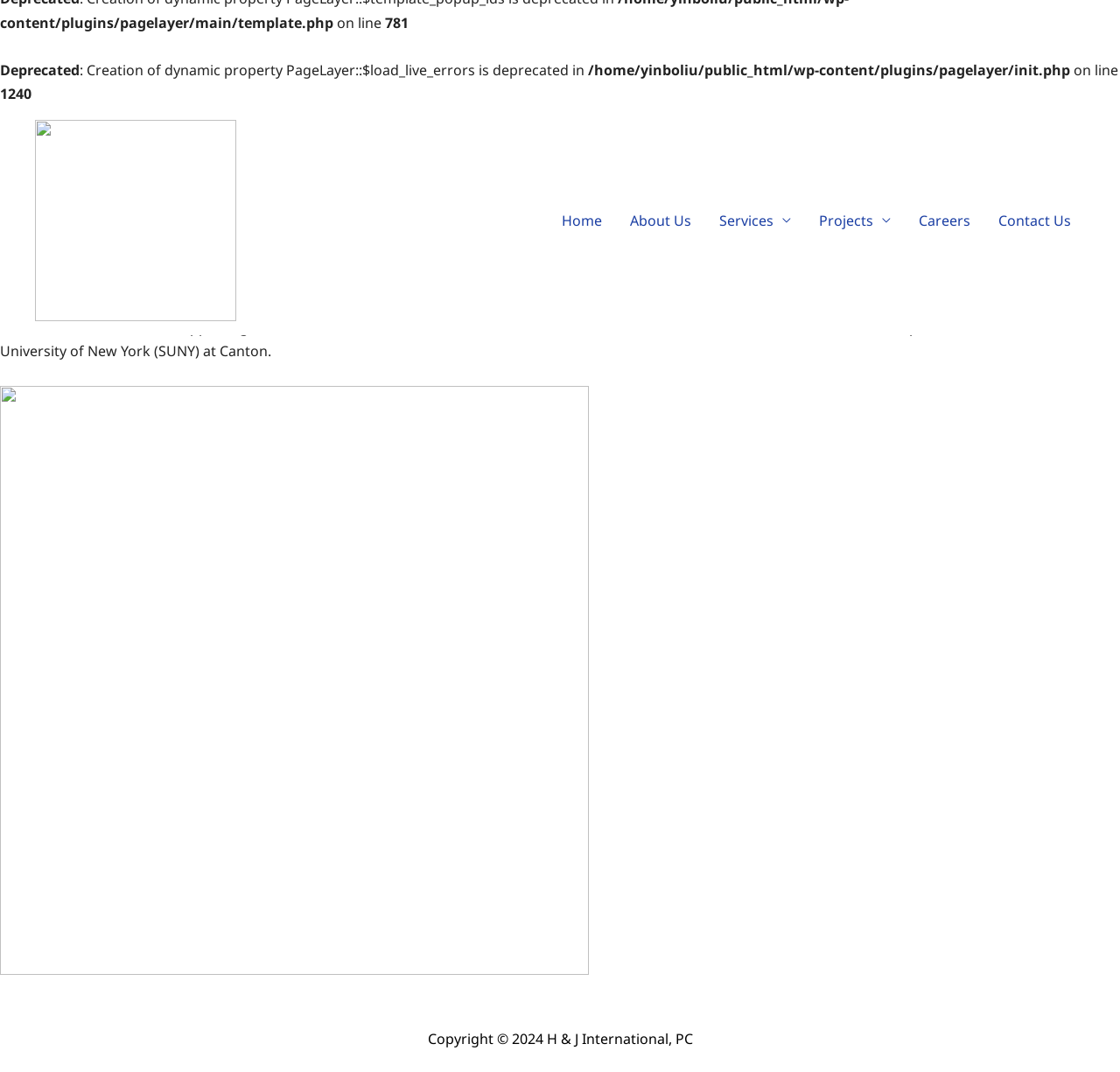Identify the bounding box coordinates for the UI element that matches this description: "aria-label="H & J International"".

[0.031, 0.196, 0.211, 0.213]